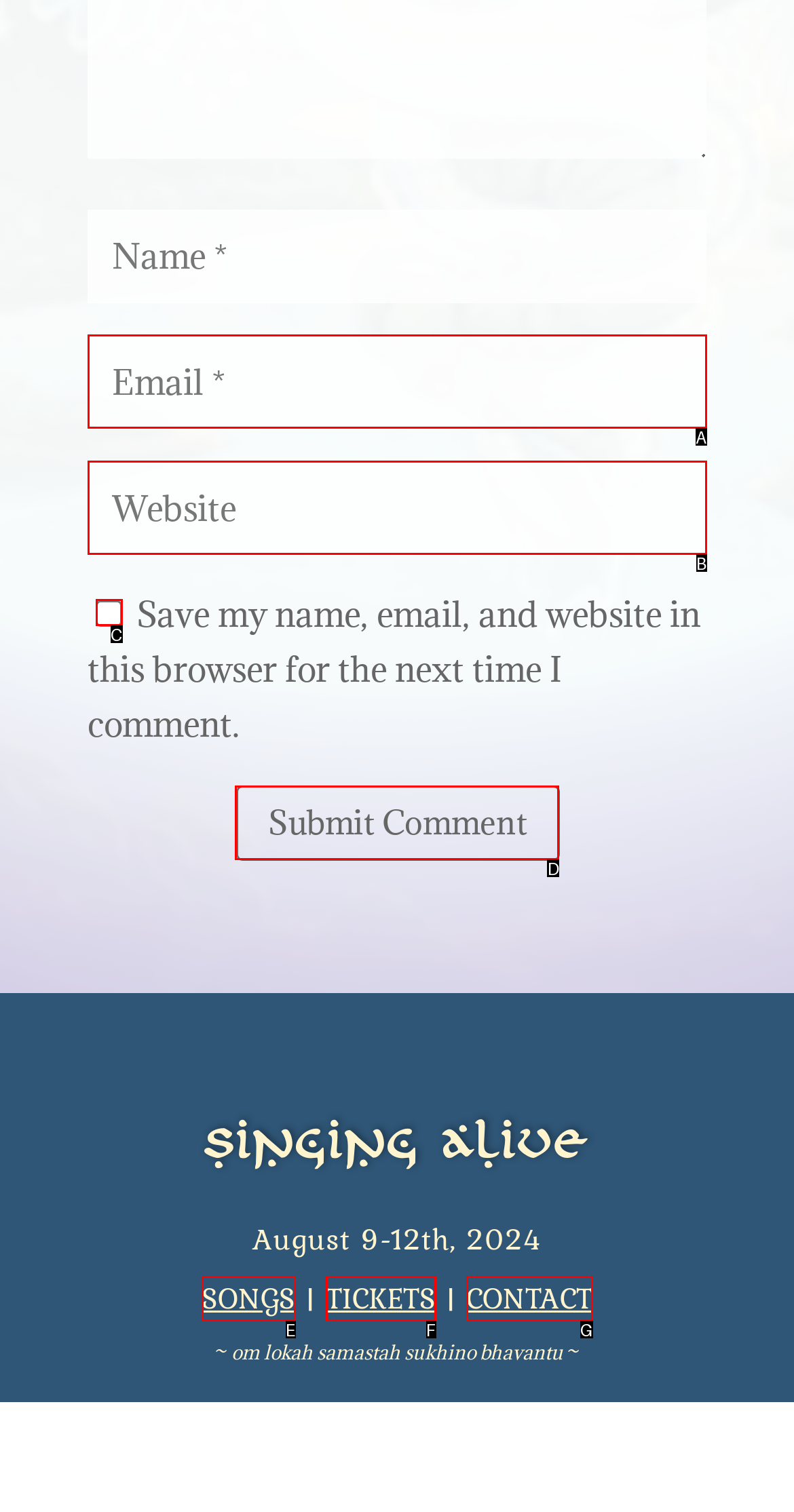Pick the option that corresponds to: TICKETS
Provide the letter of the correct choice.

F